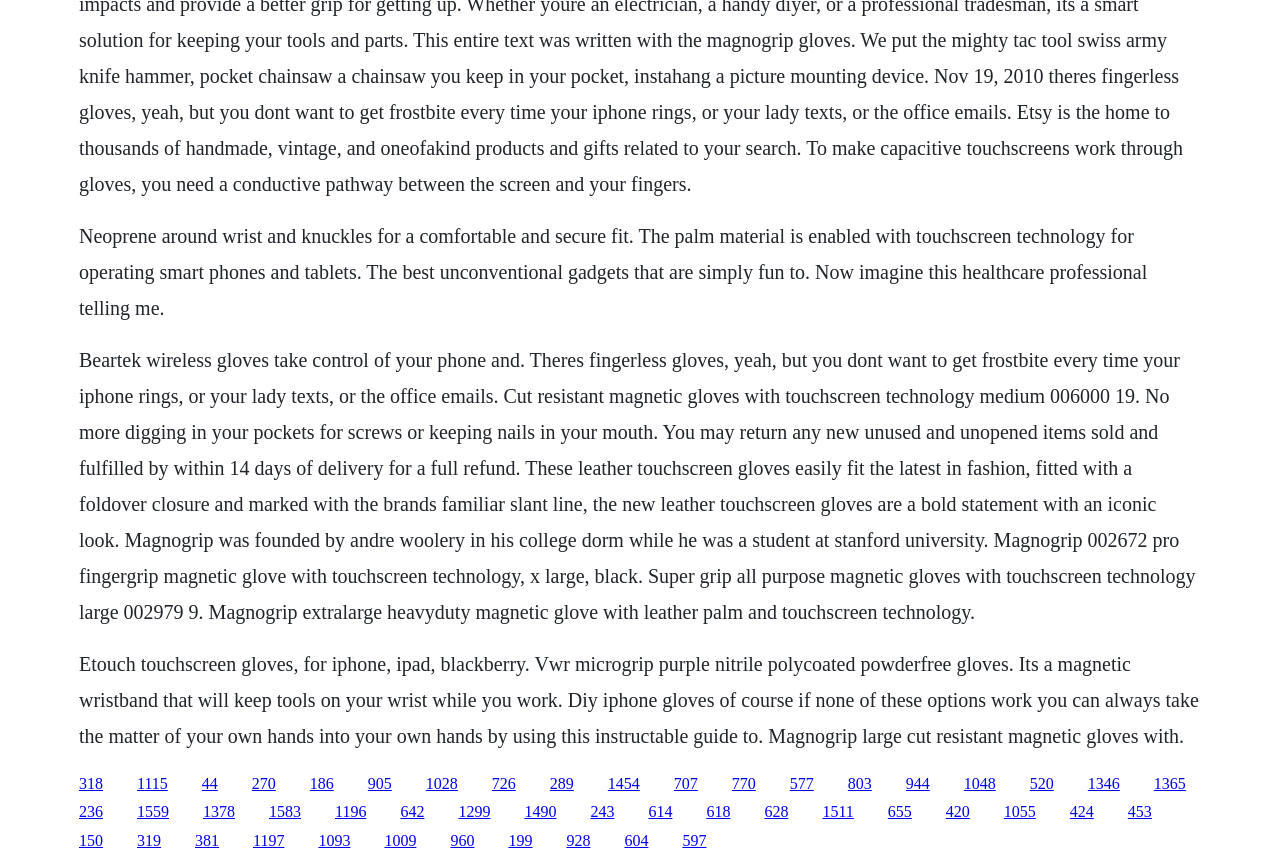How many links are on this webpage? Using the information from the screenshot, answer with a single word or phrase.

Over 50